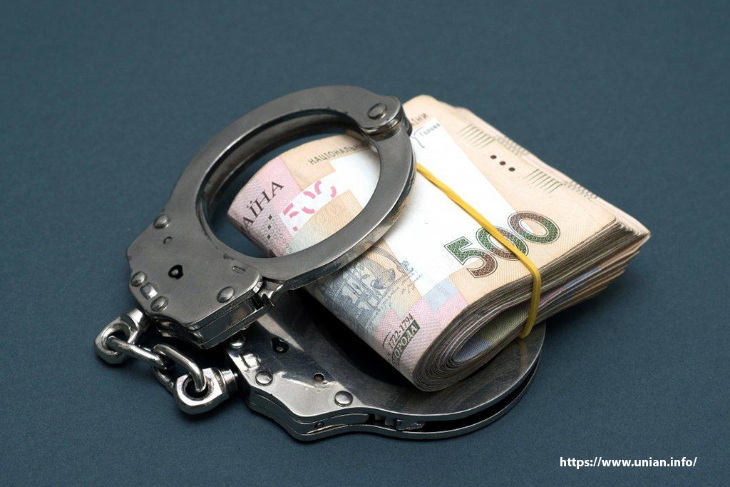Describe every aspect of the image in depth.

The image features a close-up of a stack of banknotes, secured with a yellow rubber band, resting inside an opened handcuff. The juxtaposition of the handcuff and the cash highlights themes of corruption and crime, particularly relevant in the context of Ukraine’s ongoing struggle against corruption. This imagery ties into discussions surrounding the anti-corruption reforms introduced after the 2014 Revolution of Dignity in Ukraine, emphasizing the challenges that have arisen in the pursuit of transparency and accountability within the political landscape. The overall composition effectively captures the tension between money and legality, underscoring a critical issue in modern governance.